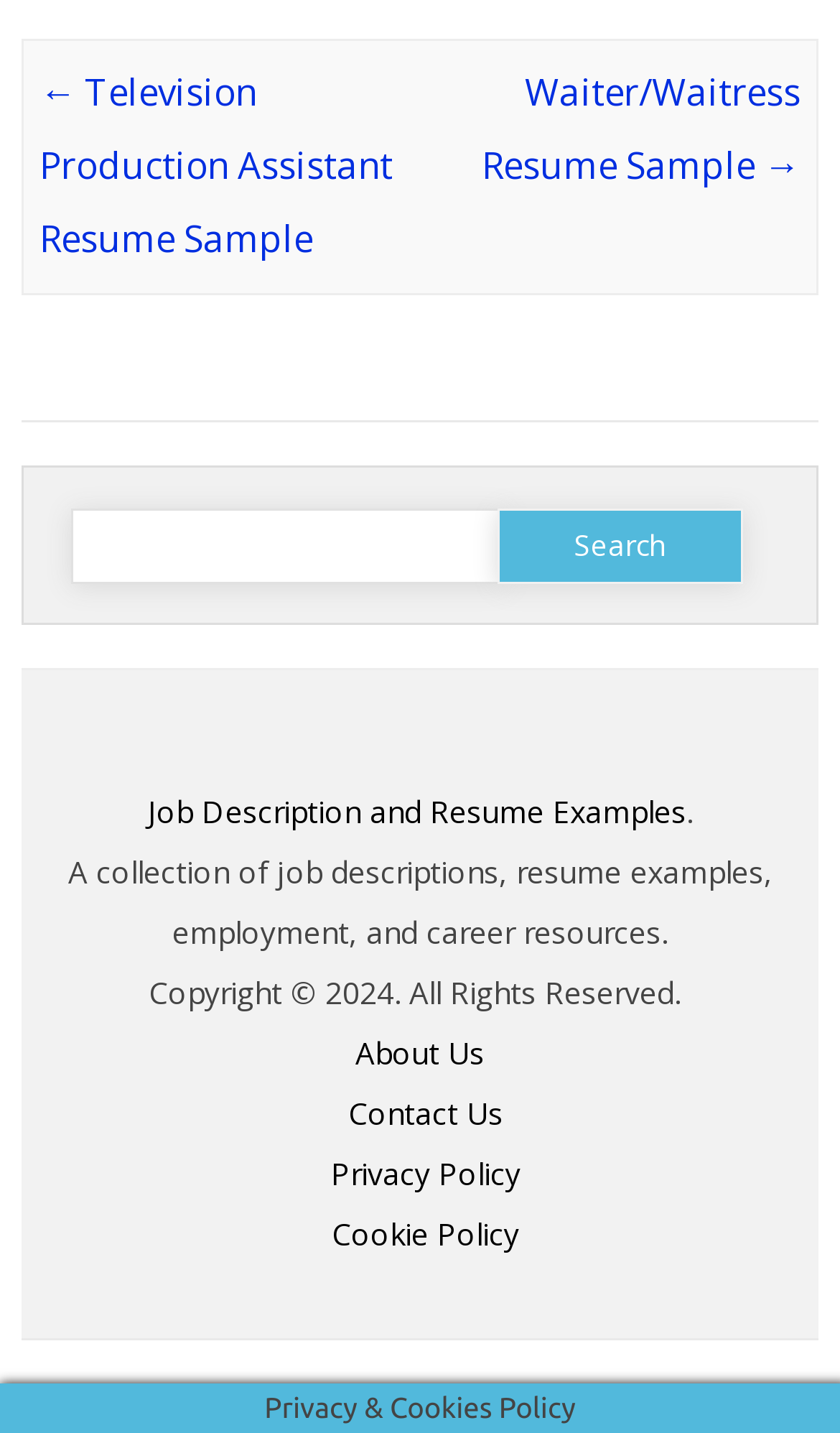Find and specify the bounding box coordinates that correspond to the clickable region for the instruction: "Go to Job Description and Resume Examples".

[0.176, 0.552, 0.817, 0.58]